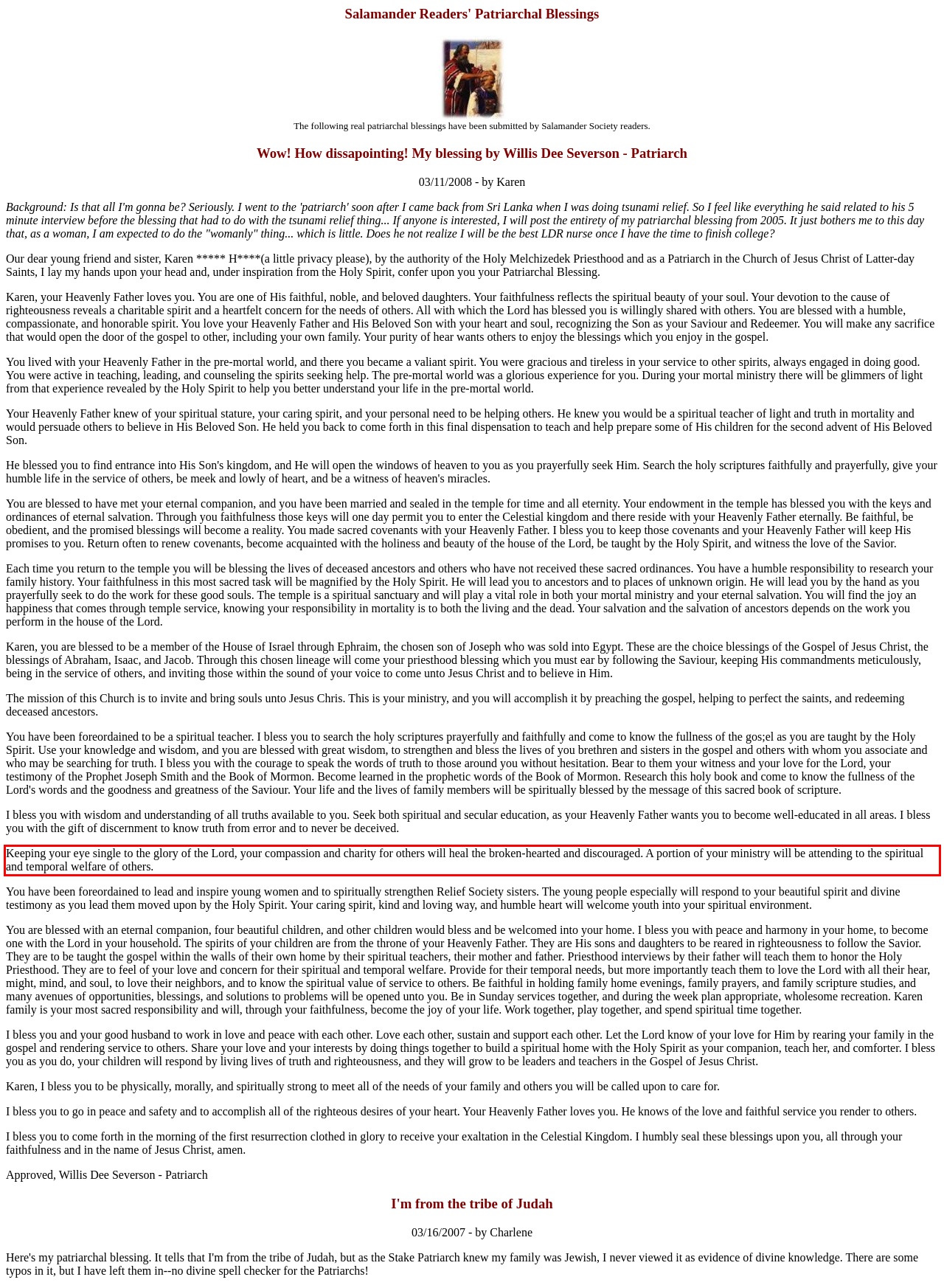Within the screenshot of the webpage, there is a red rectangle. Please recognize and generate the text content inside this red bounding box.

Keeping your eye single to the glory of the Lord, your compassion and charity for others will heal the broken-hearted and discouraged. A portion of your ministry will be attending to the spiritual and temporal welfare of others.